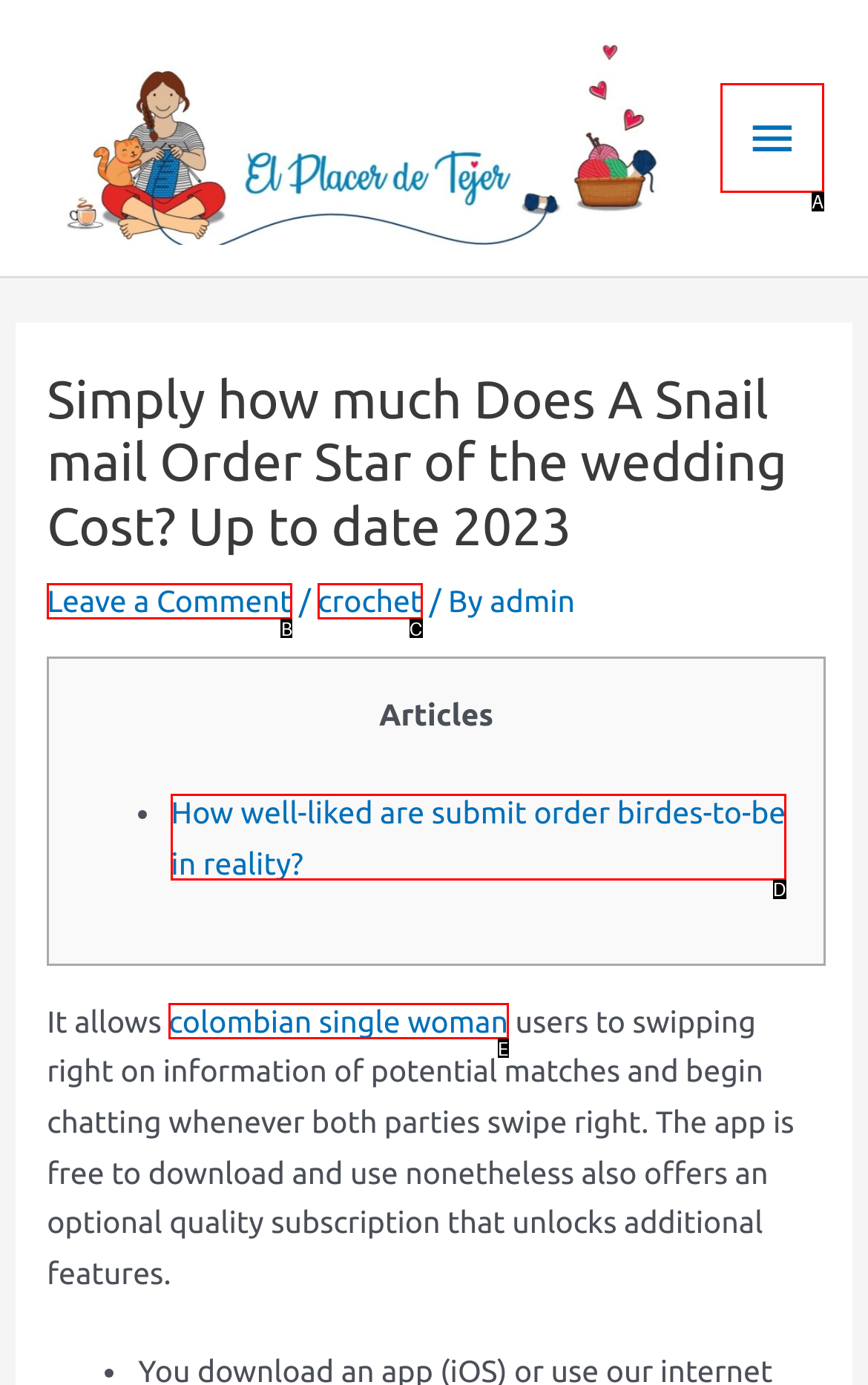From the description: Main Menu, identify the option that best matches and reply with the letter of that option directly.

A